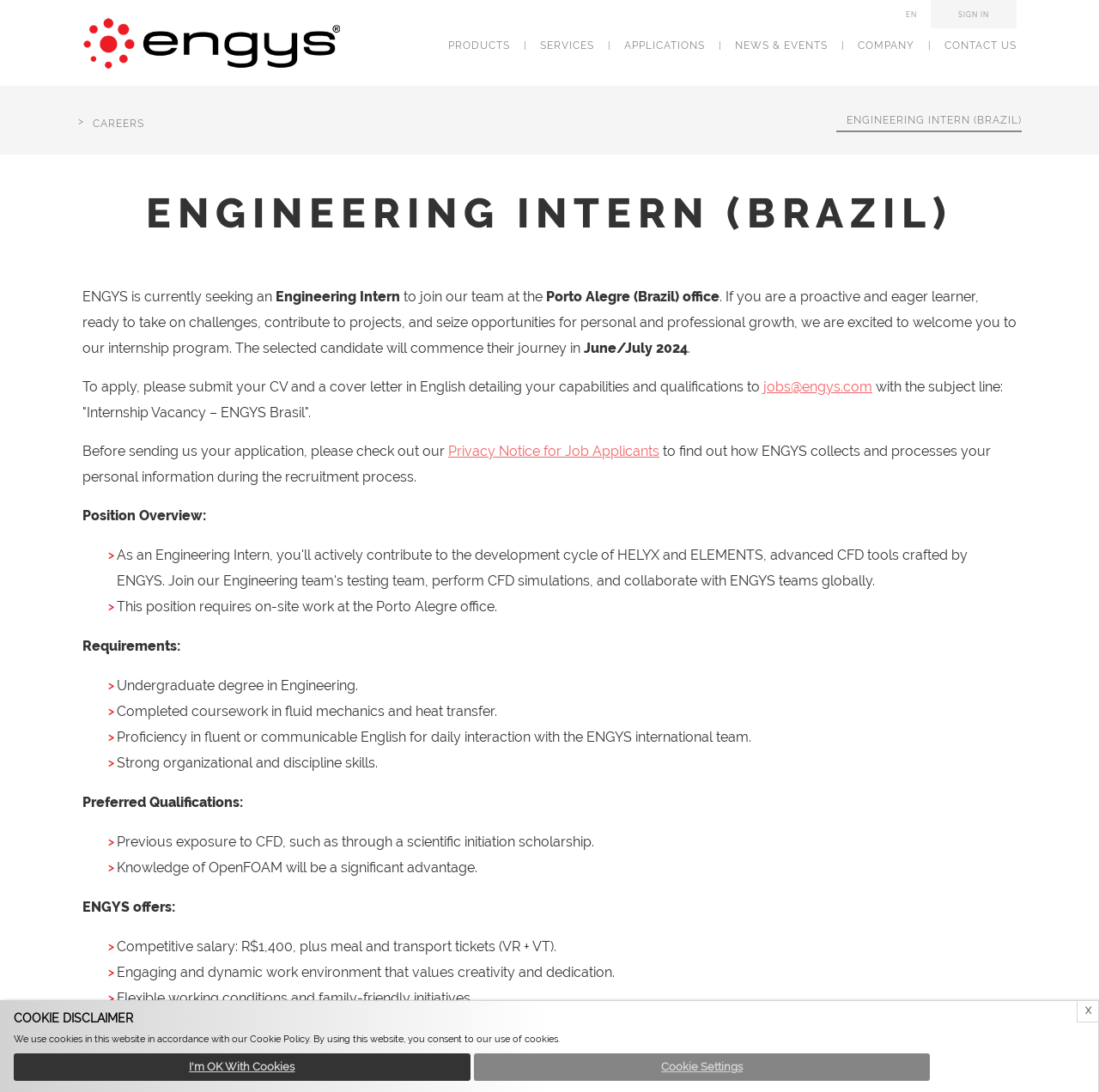Please analyze the image and provide a thorough answer to the question:
Where is the internship located?

The location of the internship can be found in the text 'Porto Alegre (Brazil) office' which is located in the description of the internship, indicating that the internship is based in Porto Alegre, Brazil.